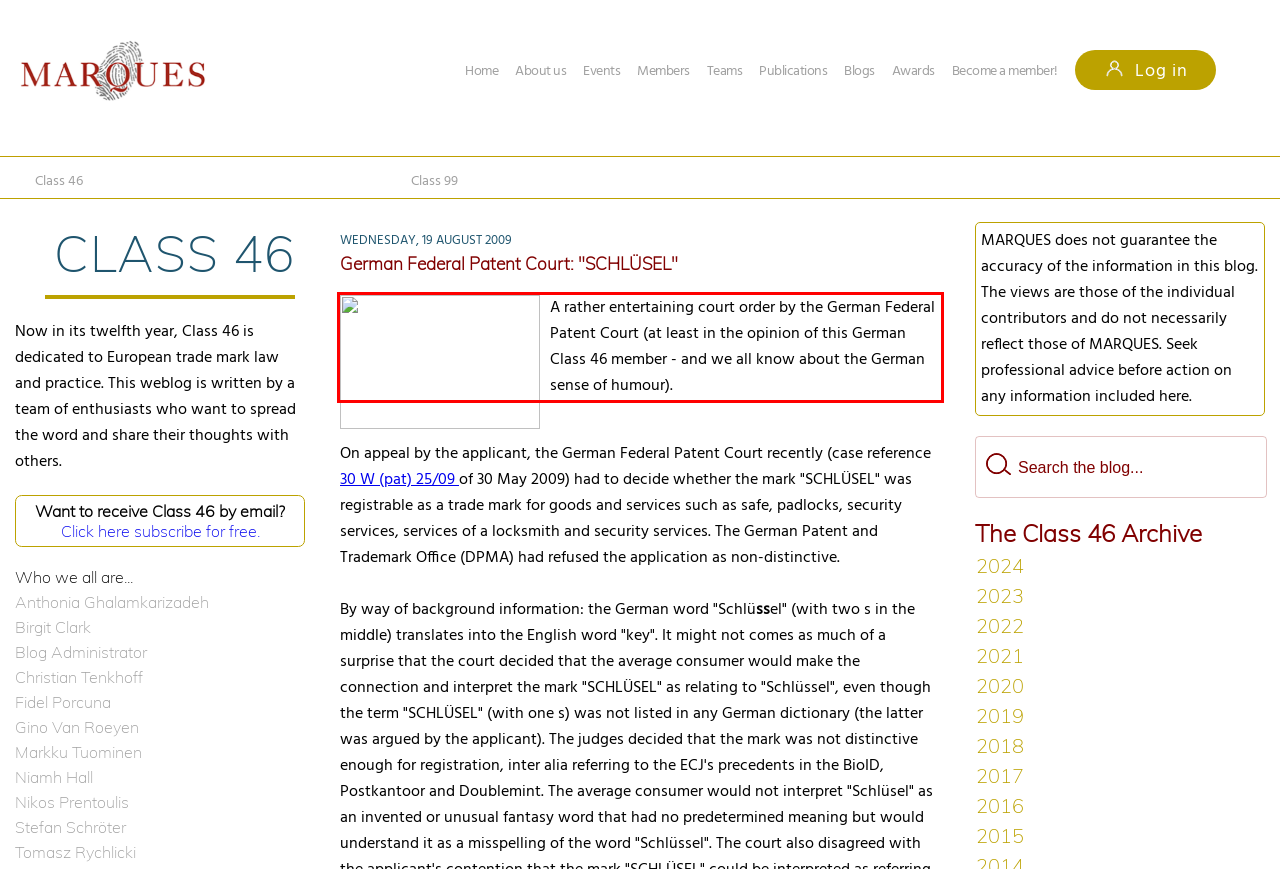Identify and extract the text within the red rectangle in the screenshot of the webpage.

A rather entertaining court order by the German Federal Patent Court (at least in the opinion of this German Class 46 member - and we all know about the German sense of humour).